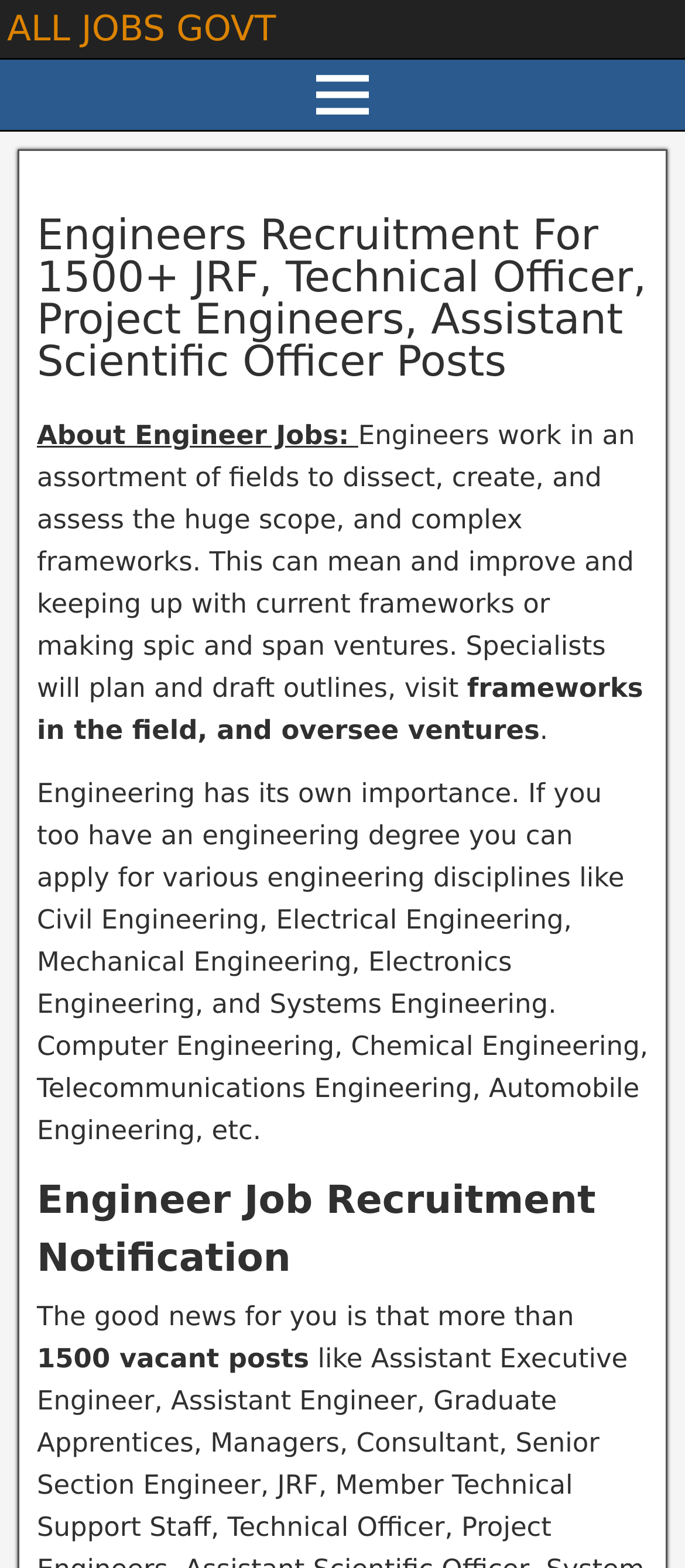What do engineers do? Please answer the question using a single word or phrase based on the image.

Design, draft, and manage projects